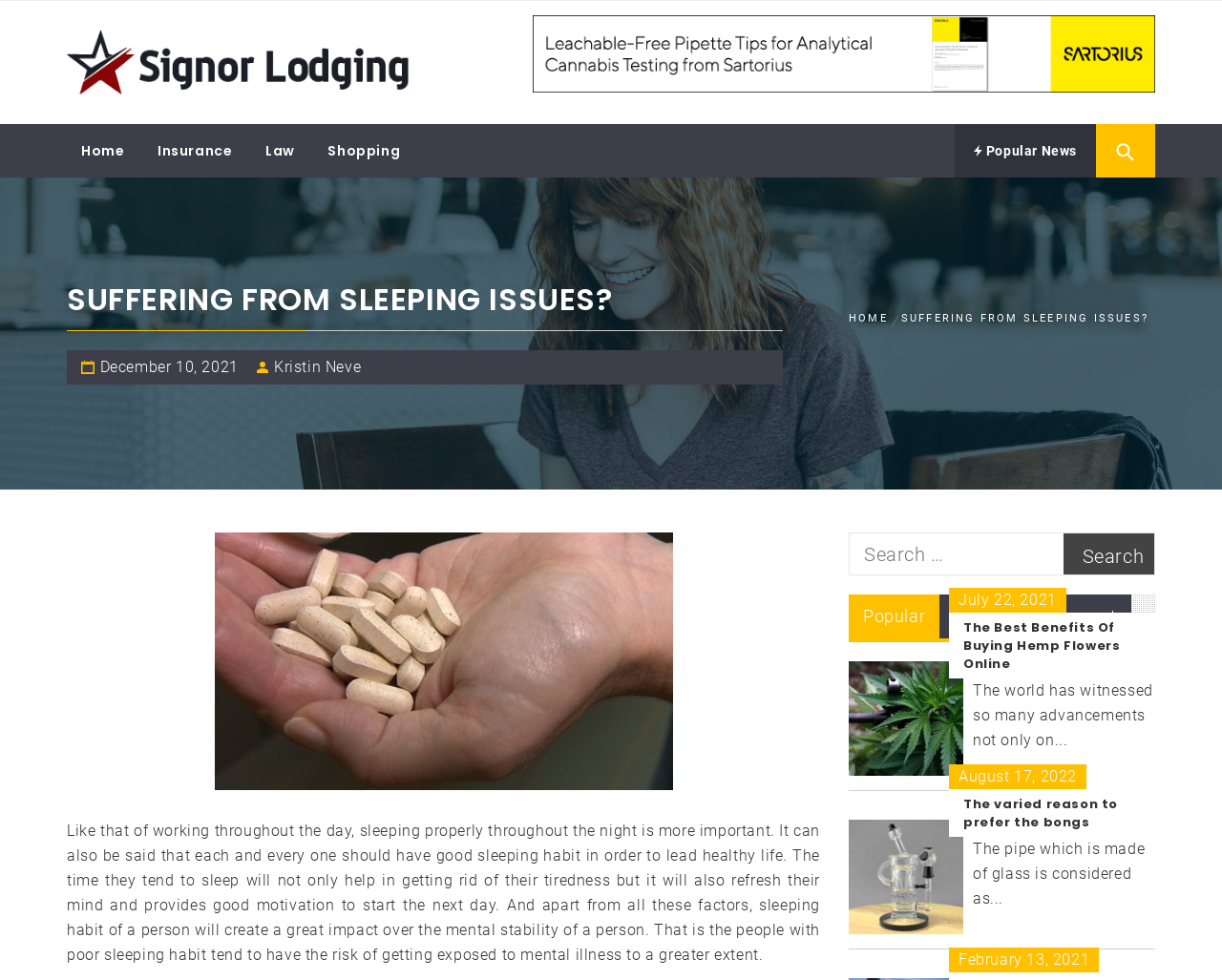Return the bounding box coordinates of the UI element that corresponds to this description: "parent_node: SIGNOR LODGING". The coordinates must be given as four float numbers in the range of 0 and 1, [left, top, right, bottom].

[0.055, 0.051, 0.336, 0.074]